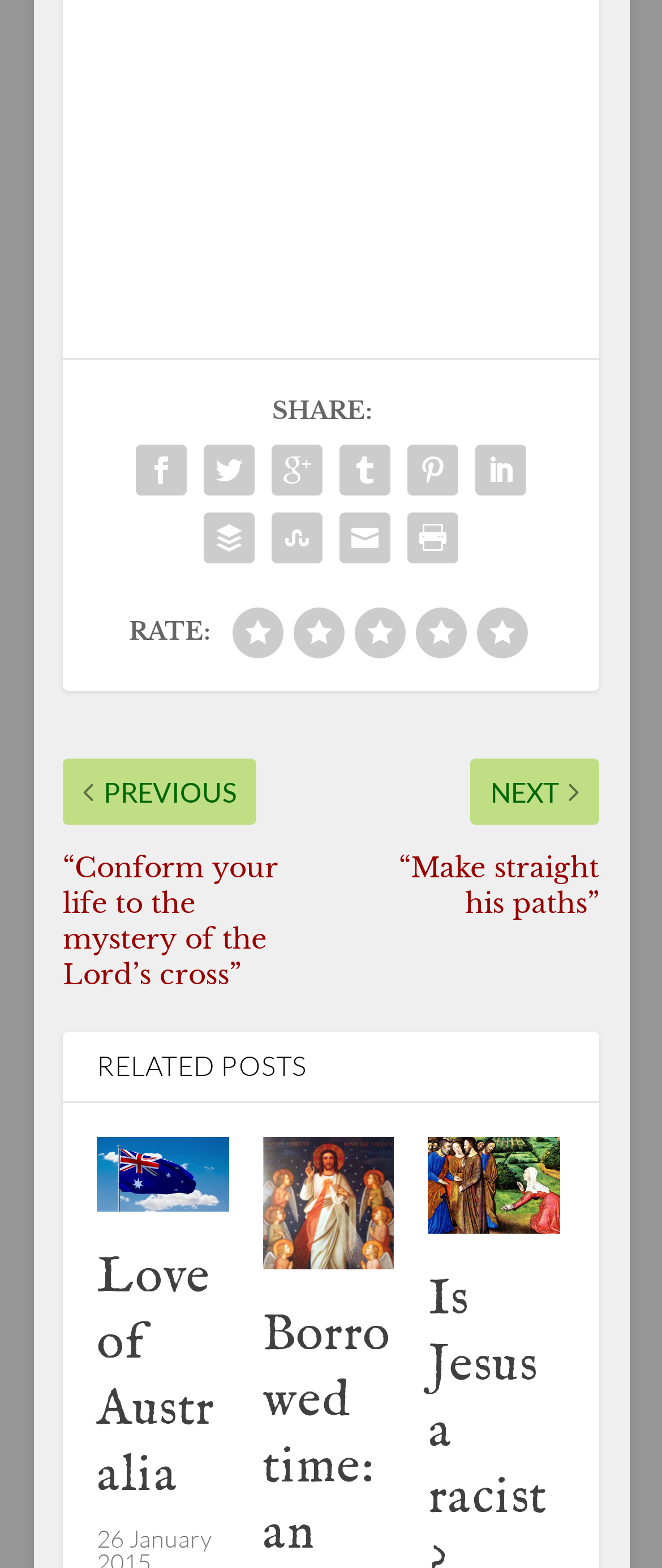Please give the bounding box coordinates of the area that should be clicked to fulfill the following instruction: "View related post 'Love of Australia'". The coordinates should be in the format of four float numbers from 0 to 1, i.e., [left, top, right, bottom].

[0.146, 0.725, 0.345, 0.772]